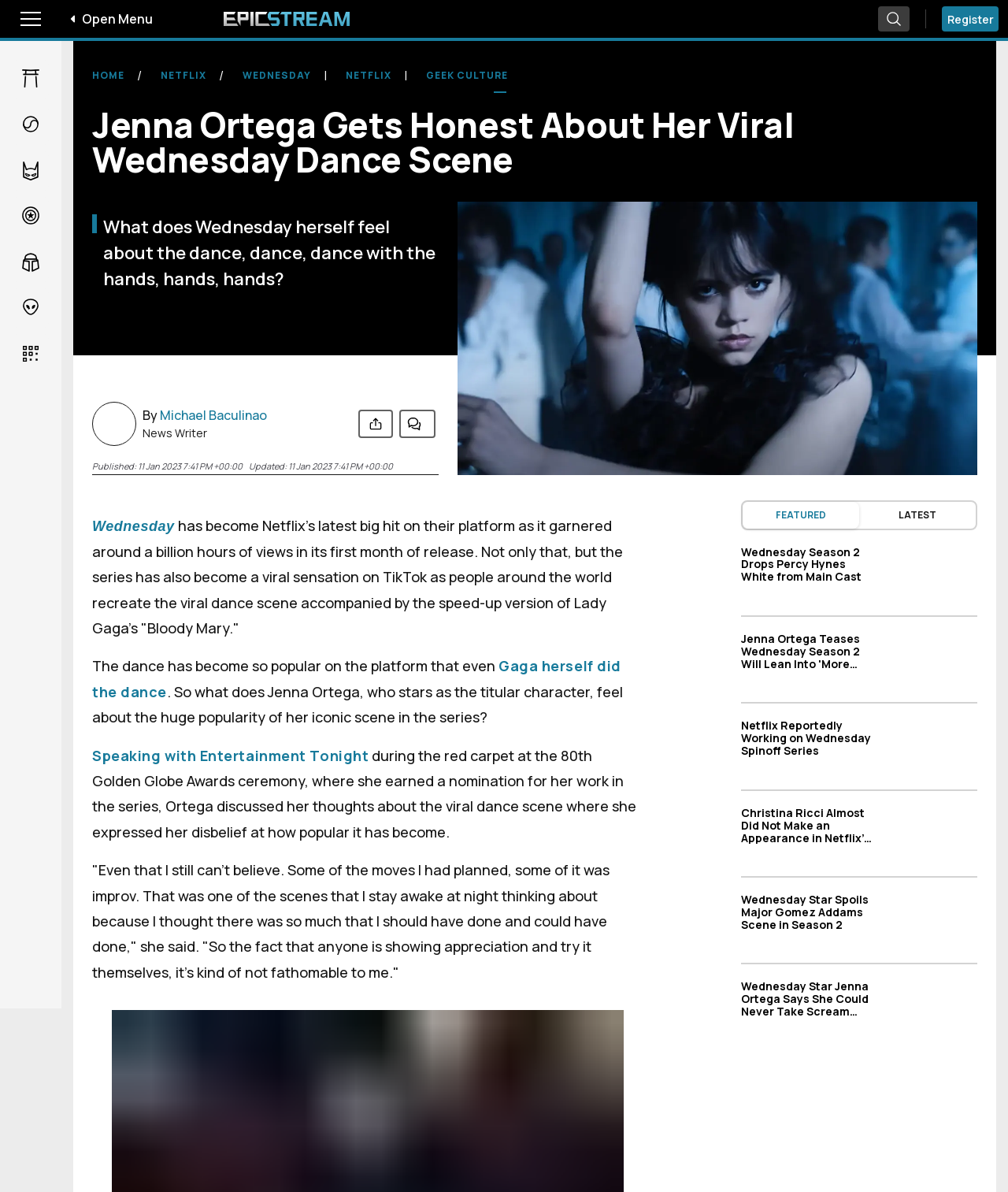Determine the bounding box coordinates of the clickable region to carry out the instruction: "Search for articles".

[0.871, 0.005, 0.902, 0.026]